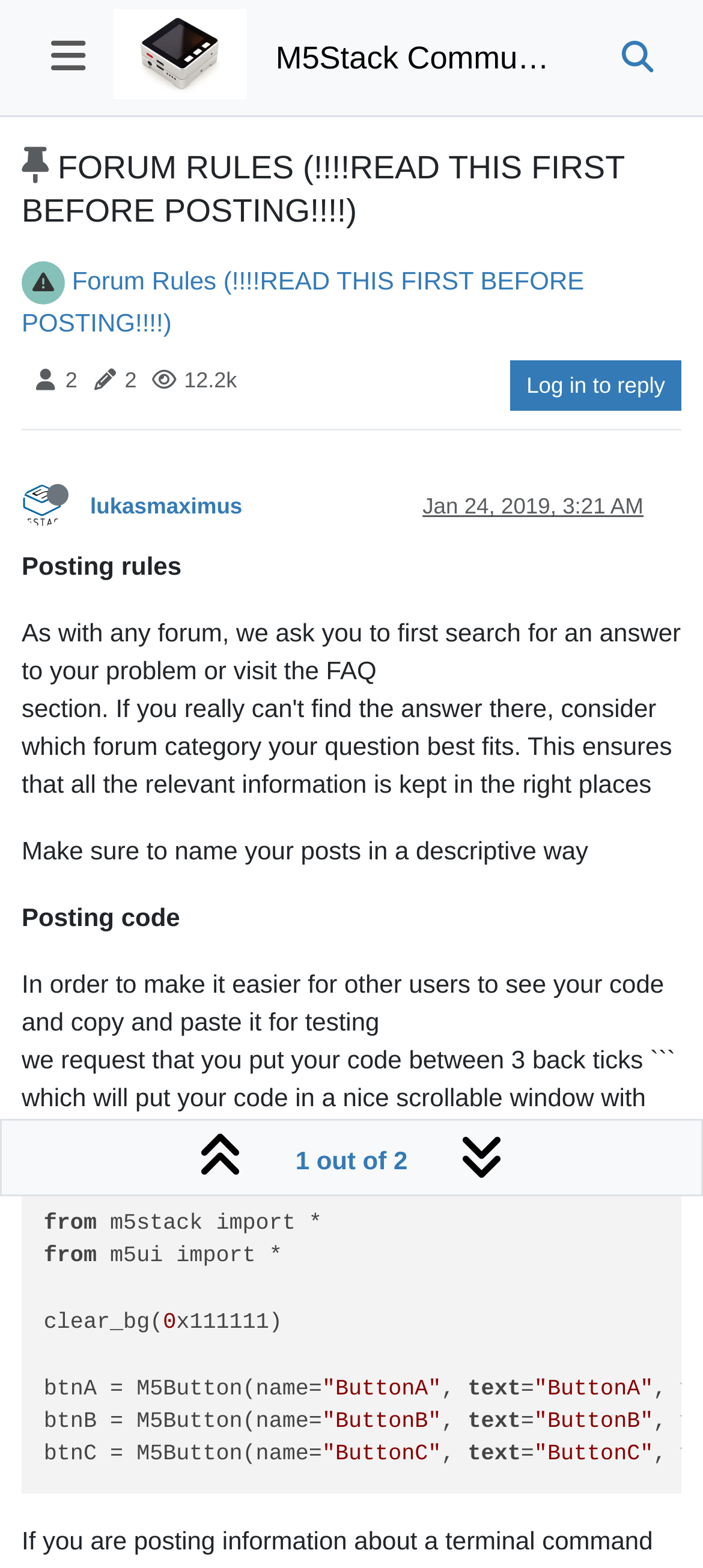Identify the bounding box coordinates of the clickable region to carry out the given instruction: "Log in to reply".

[0.726, 0.23, 0.969, 0.262]